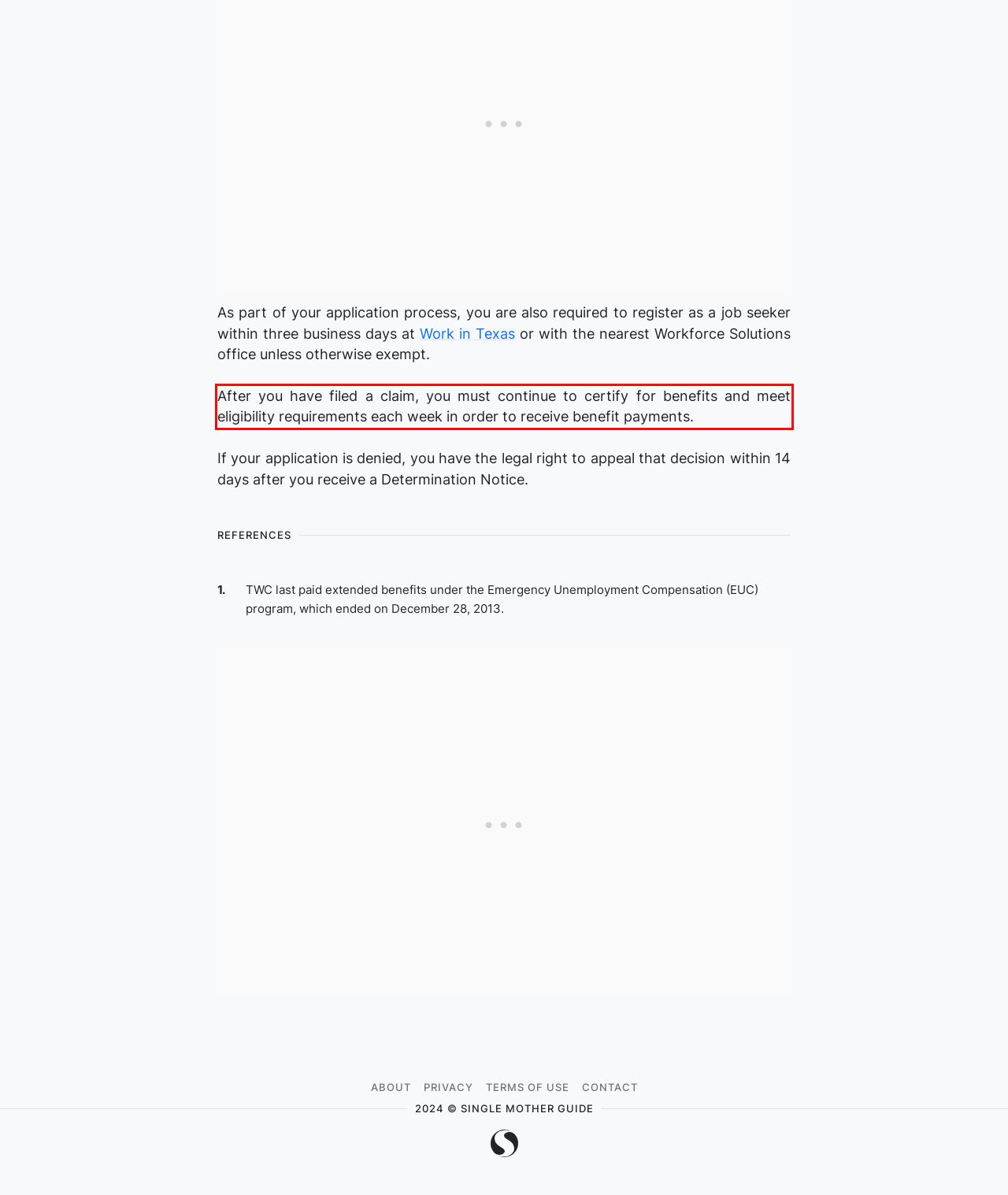You are presented with a screenshot containing a red rectangle. Extract the text found inside this red bounding box.

After you have filed a claim, you must continue to certify for benefits and meet eligibility requirements each week in order to receive benefit payments.